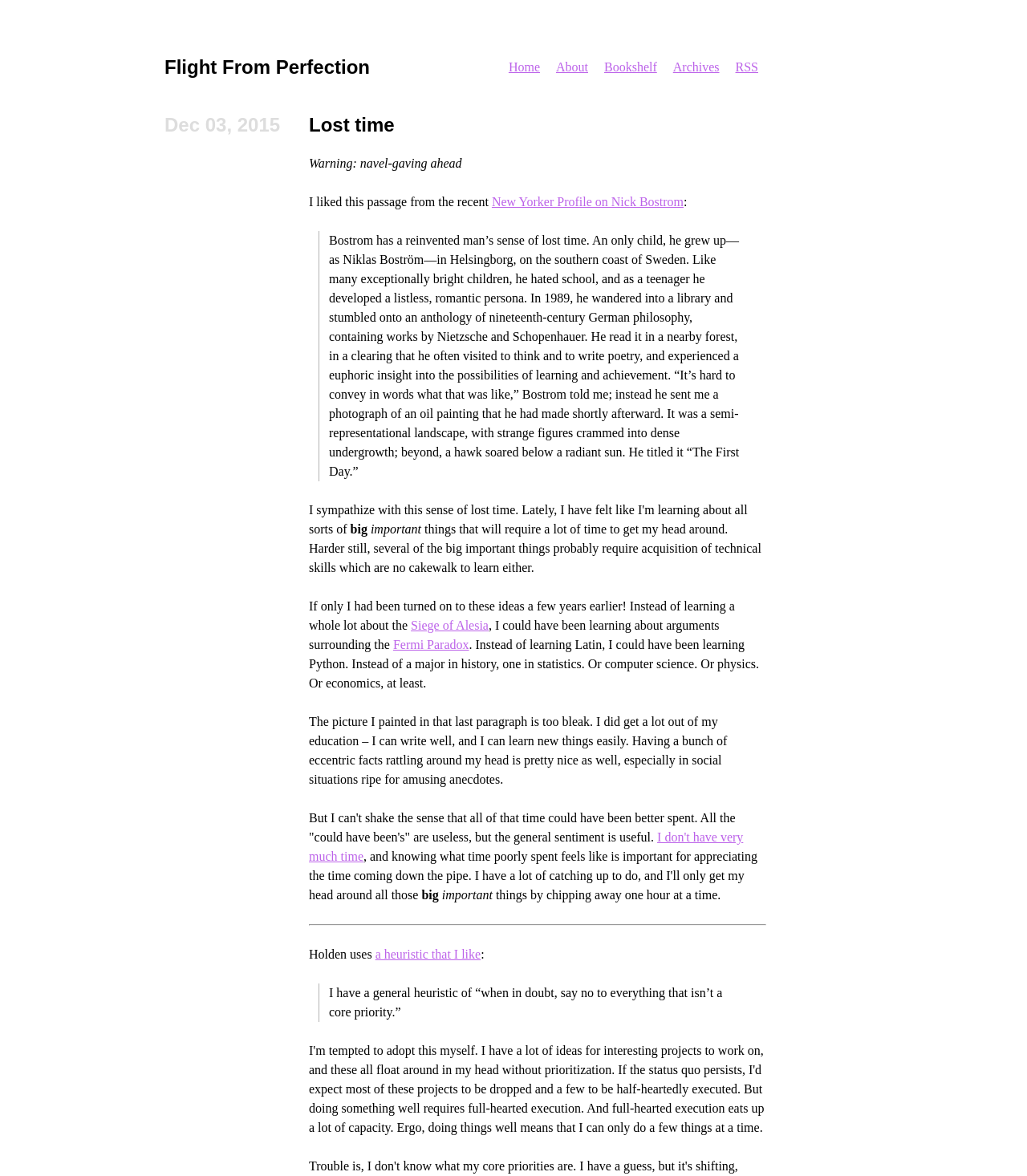How many links are in the navigation menu?
Please answer the question with a single word or phrase, referencing the image.

5